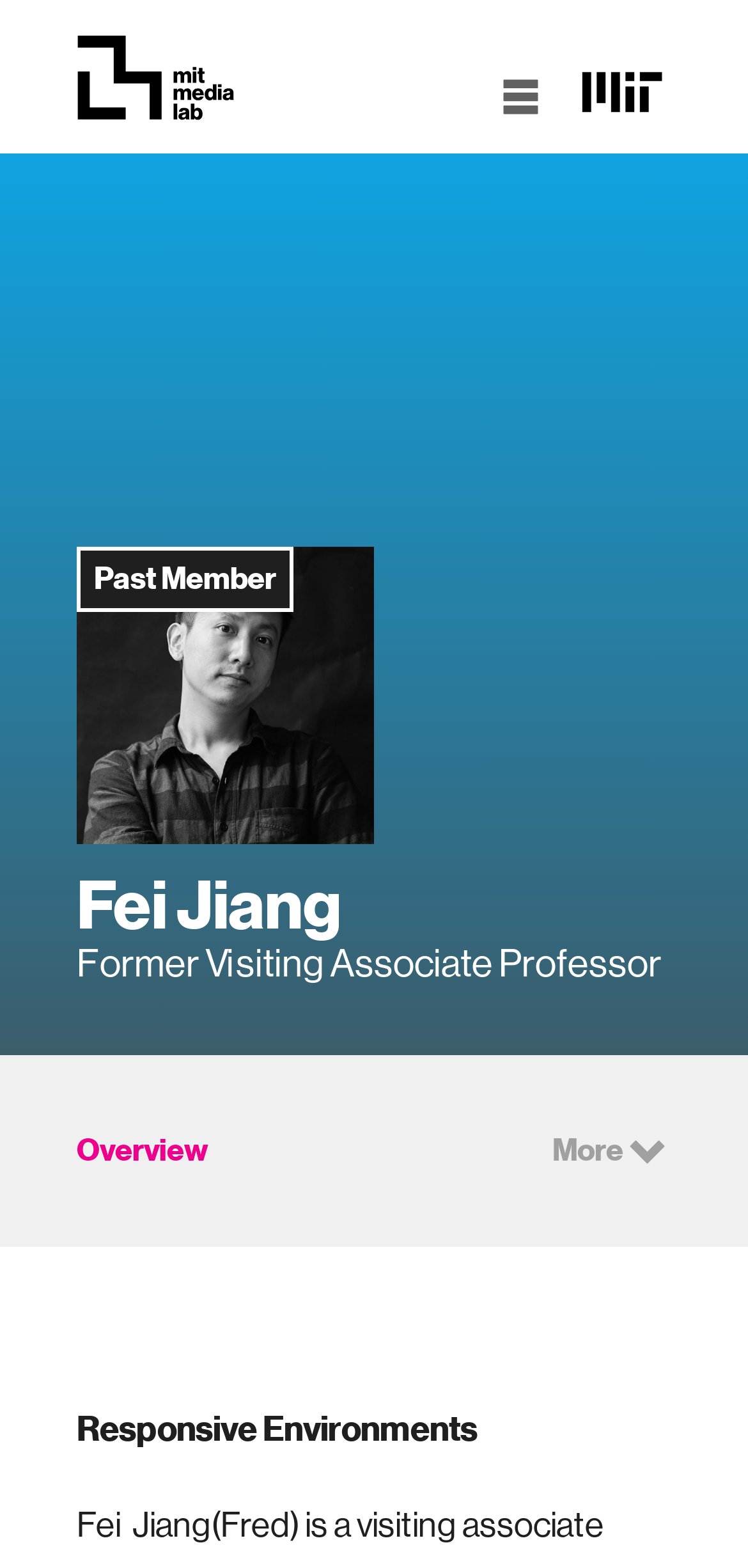What is Fei Jiang's profession?
Using the visual information, respond with a single word or phrase.

Visiting Associate Professor